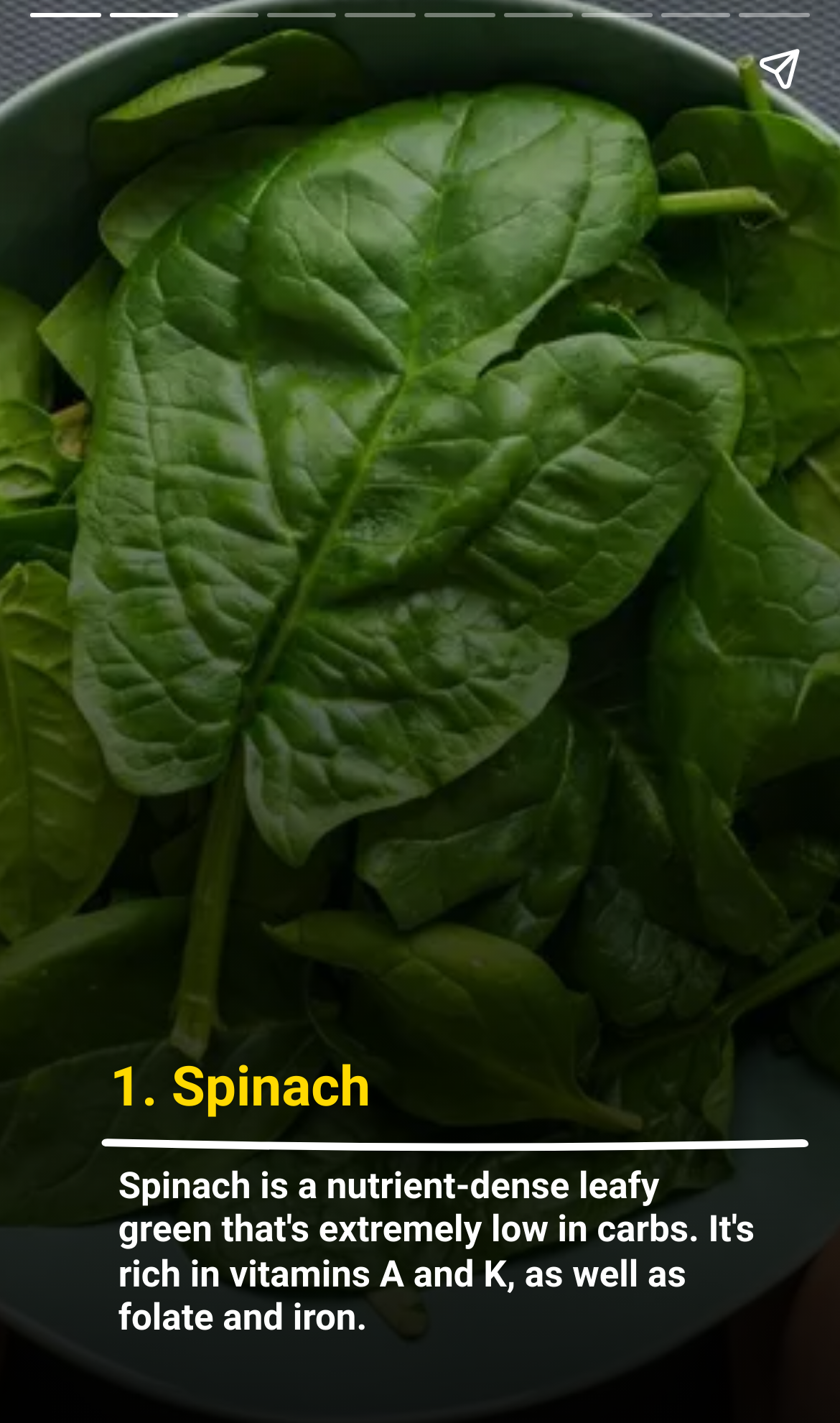Given the element description "aria-label="Share story"" in the screenshot, predict the bounding box coordinates of that UI element.

[0.867, 0.012, 0.99, 0.085]